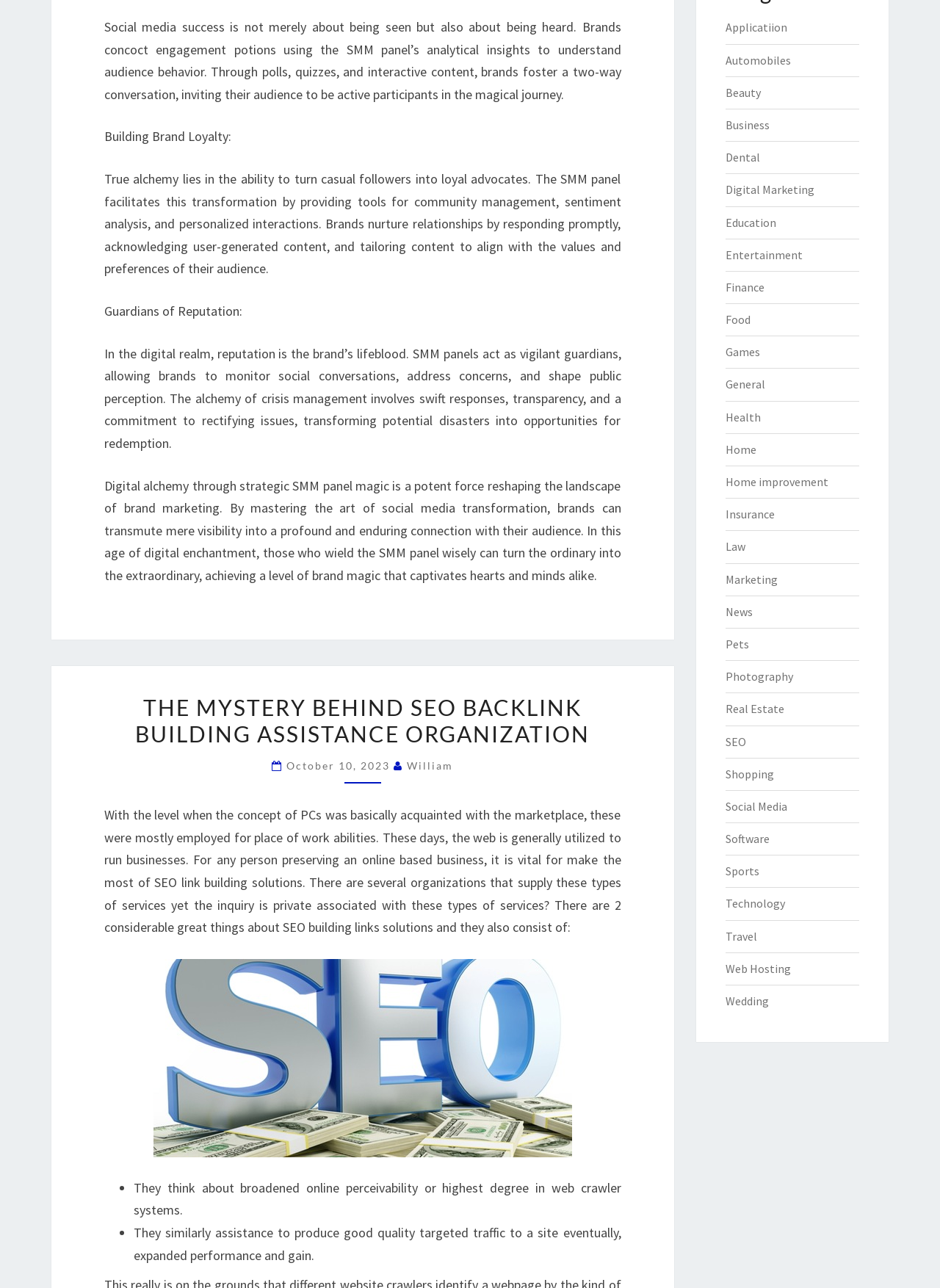Please identify the bounding box coordinates for the region that you need to click to follow this instruction: "Click on the 'THE MYSTERY BEHIND SEO BACKLINK BUILDING ASSISTANCE ORGANIZATION' link".

[0.144, 0.539, 0.628, 0.58]